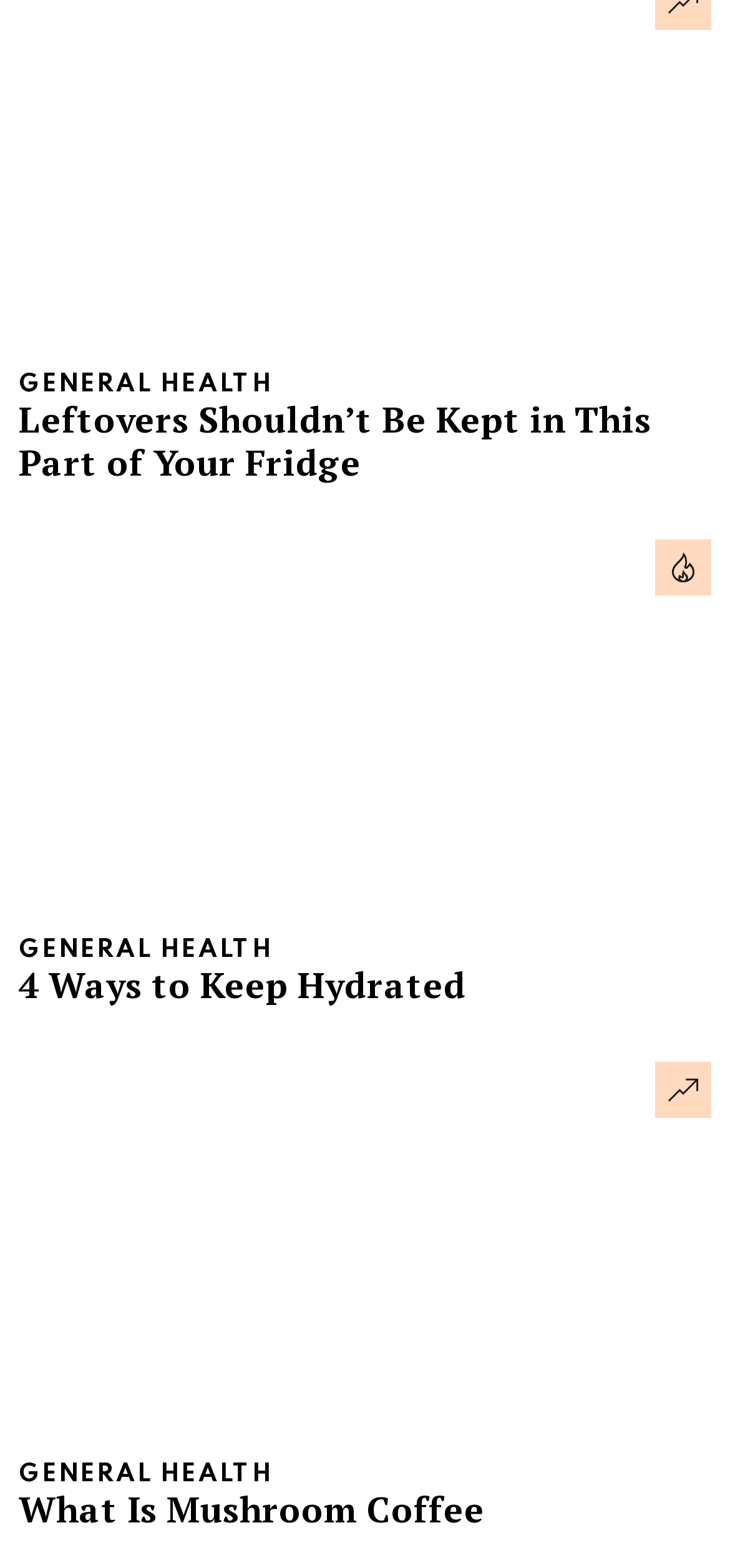What is the category of the article 'Leftovers Shouldn’t Be Kept in This Part of Your Fridge'?
Look at the image and respond with a one-word or short phrase answer.

GENERAL HEALTH